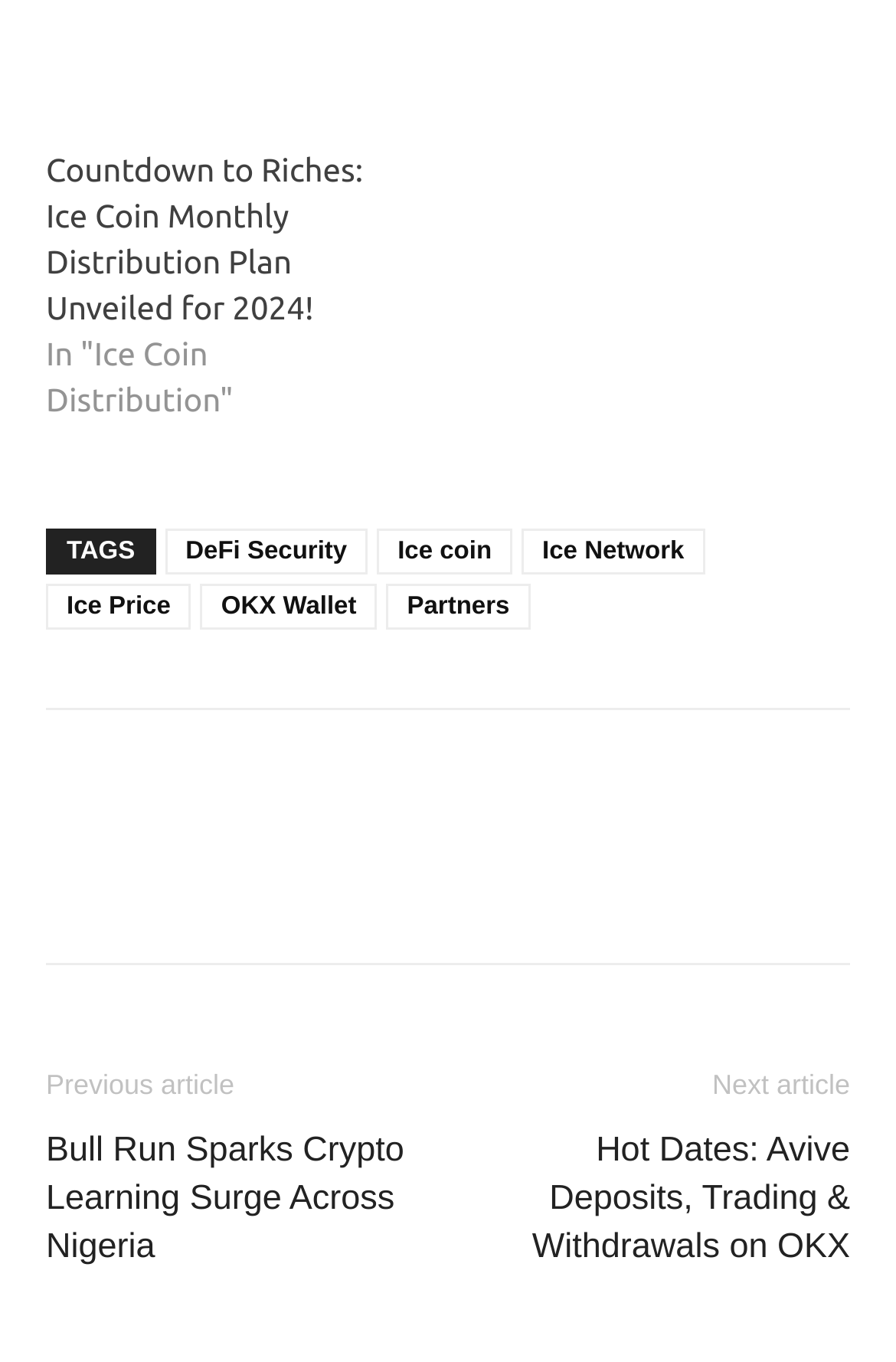How many social media links are there?
Based on the image, give a concise answer in the form of a single word or short phrase.

4